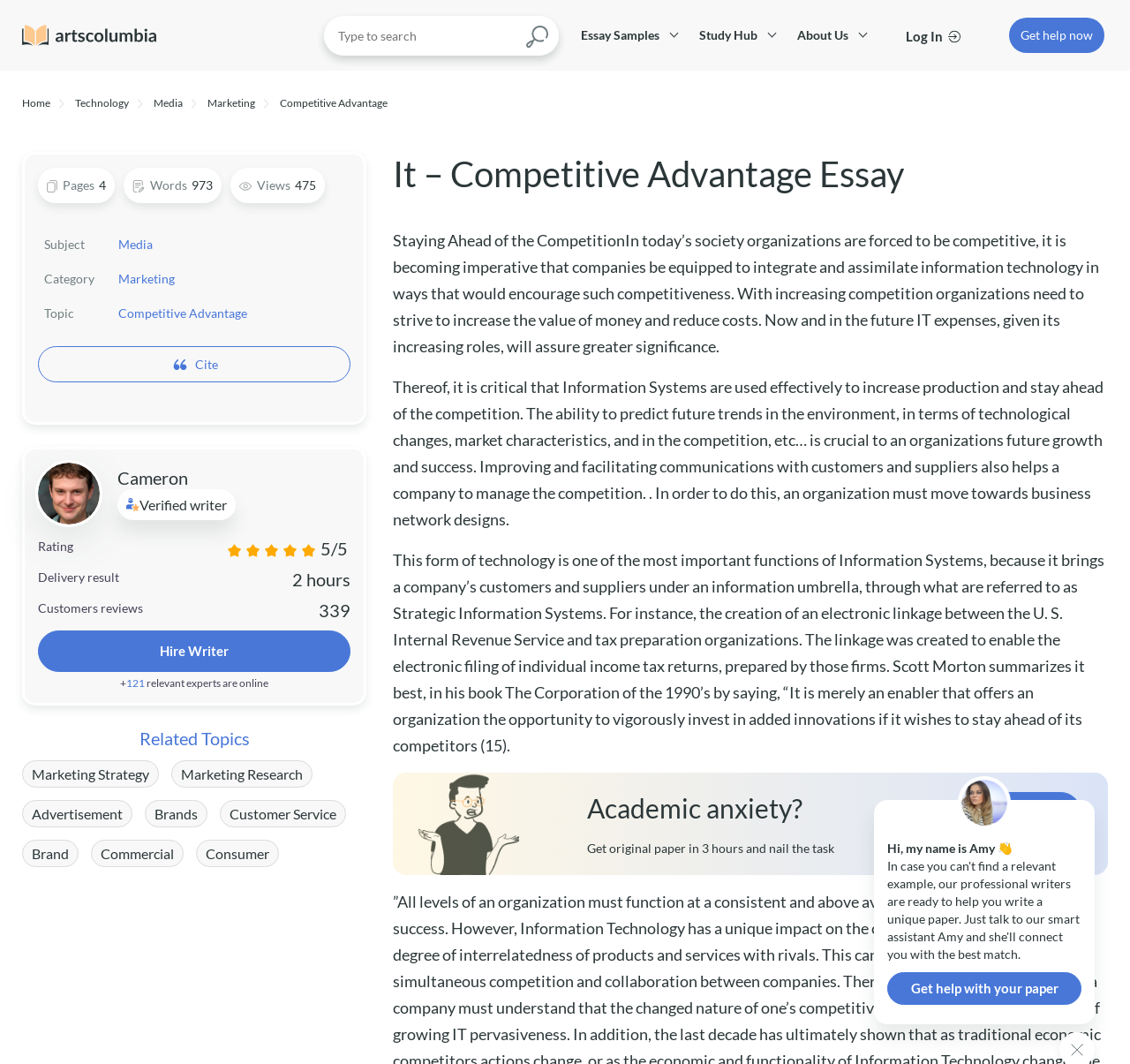Locate the bounding box coordinates of the clickable region to complete the following instruction: "Search for an essay."

[0.287, 0.015, 0.495, 0.052]